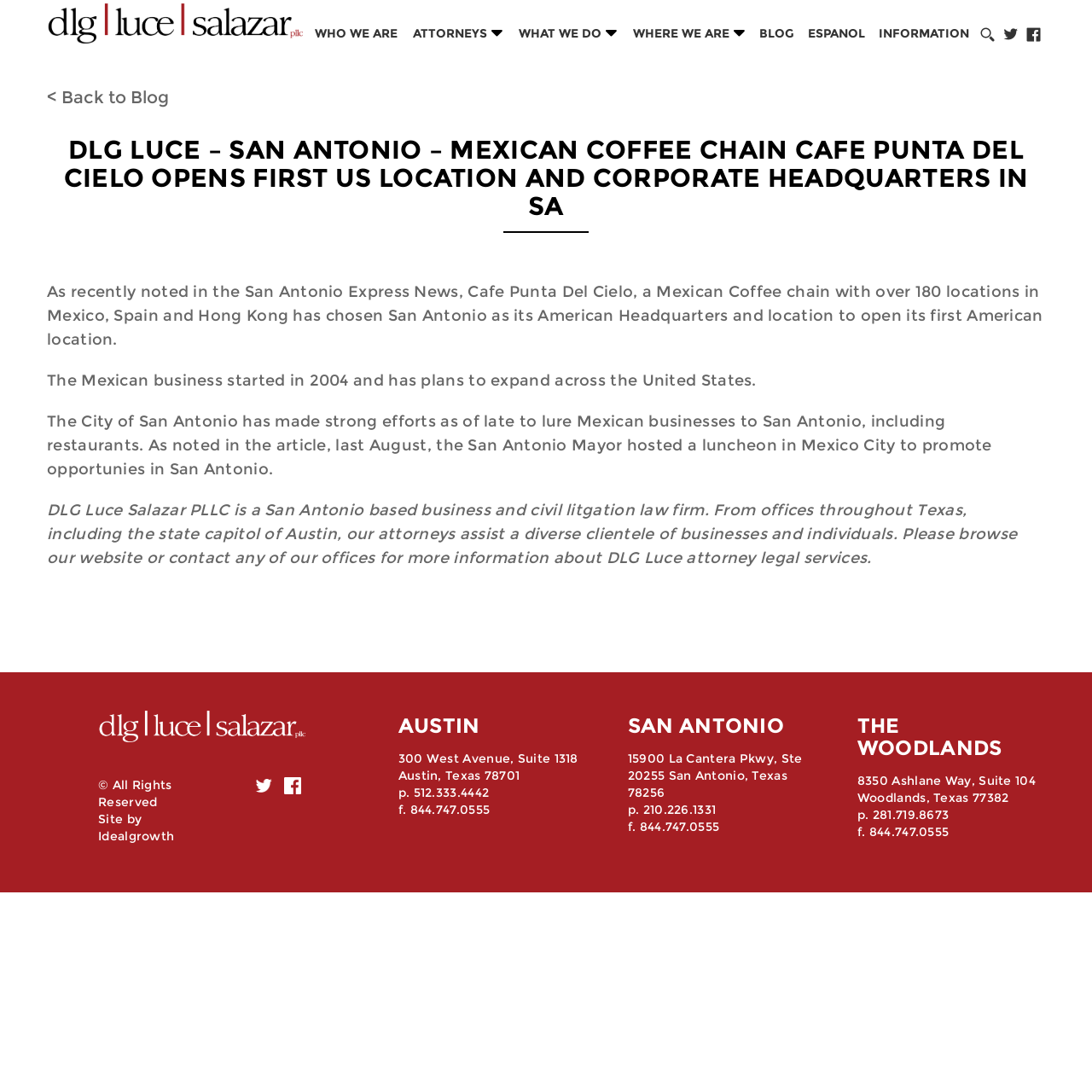Find the bounding box coordinates for the HTML element described as: "parent_node: General Health Listings". The coordinates should consist of four float values between 0 and 1, i.e., [left, top, right, bottom].

None